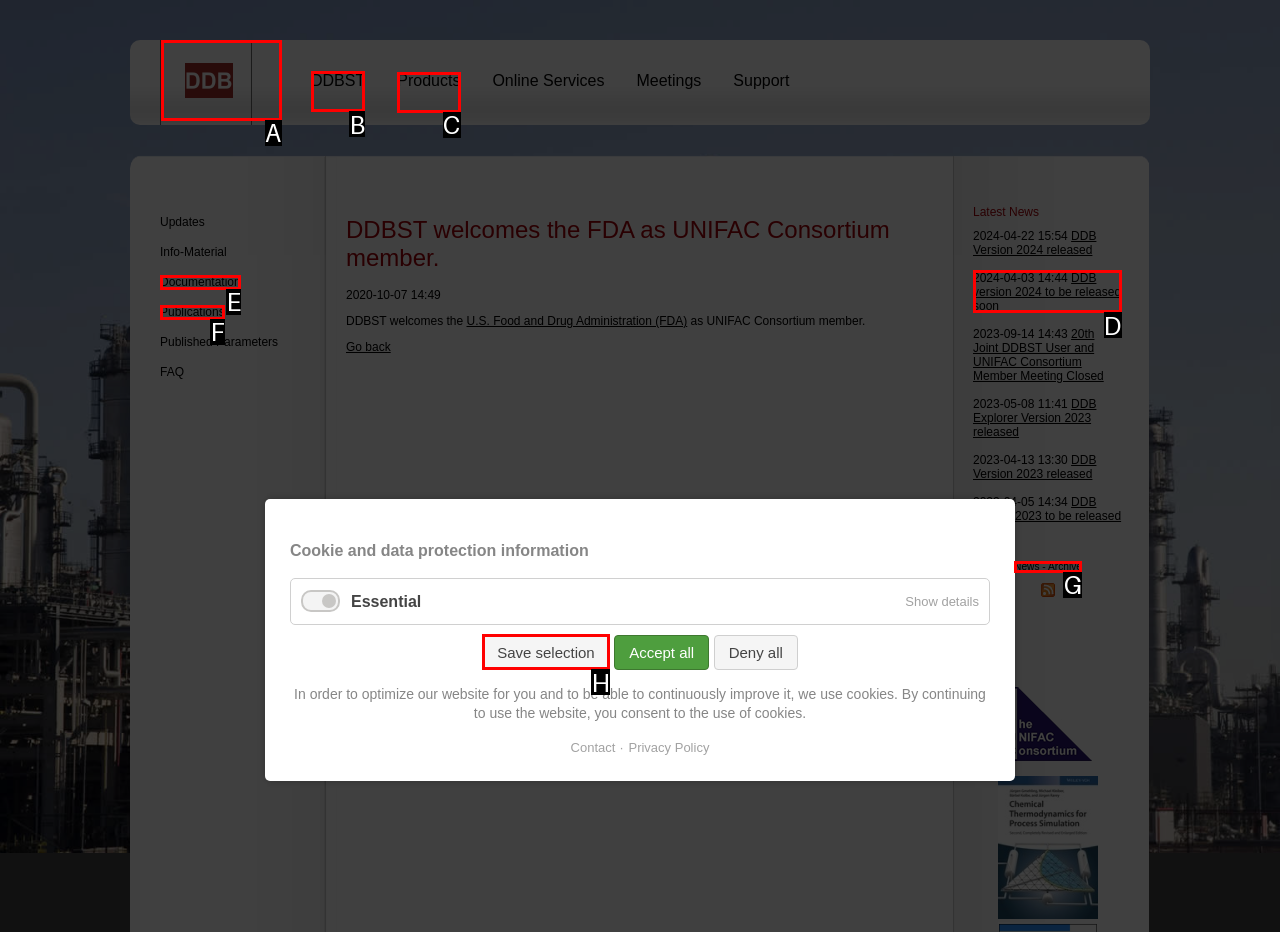Identify the correct HTML element to click to accomplish this task: Go to the 'DDBST' homepage
Respond with the letter corresponding to the correct choice.

B